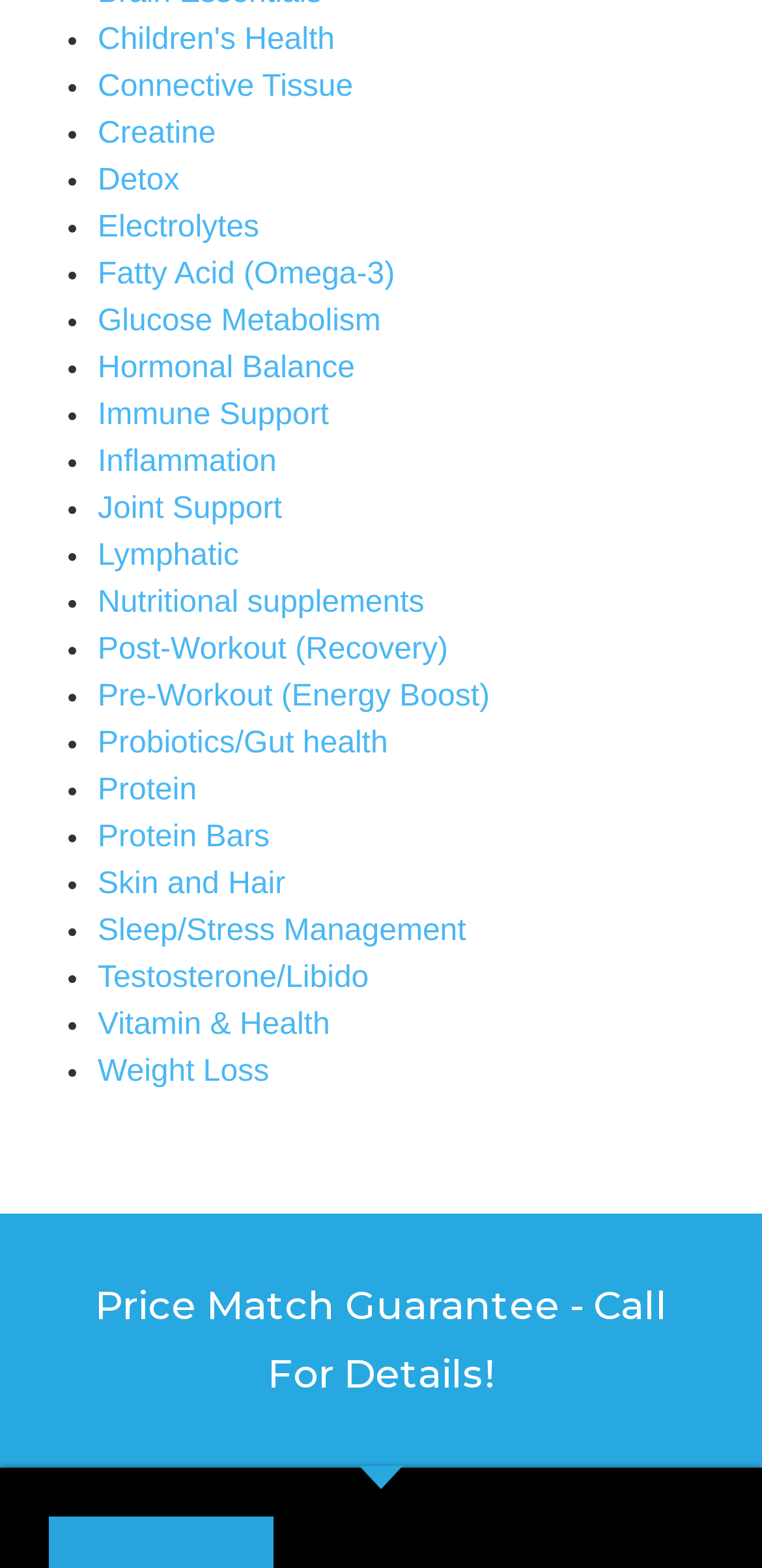What is the purpose of the '•' symbol?
Look at the image and construct a detailed response to the question.

The '•' symbol is used as a list marker to indicate the start of each health topic in the list. It is repeated 28 times, once for each health topic.